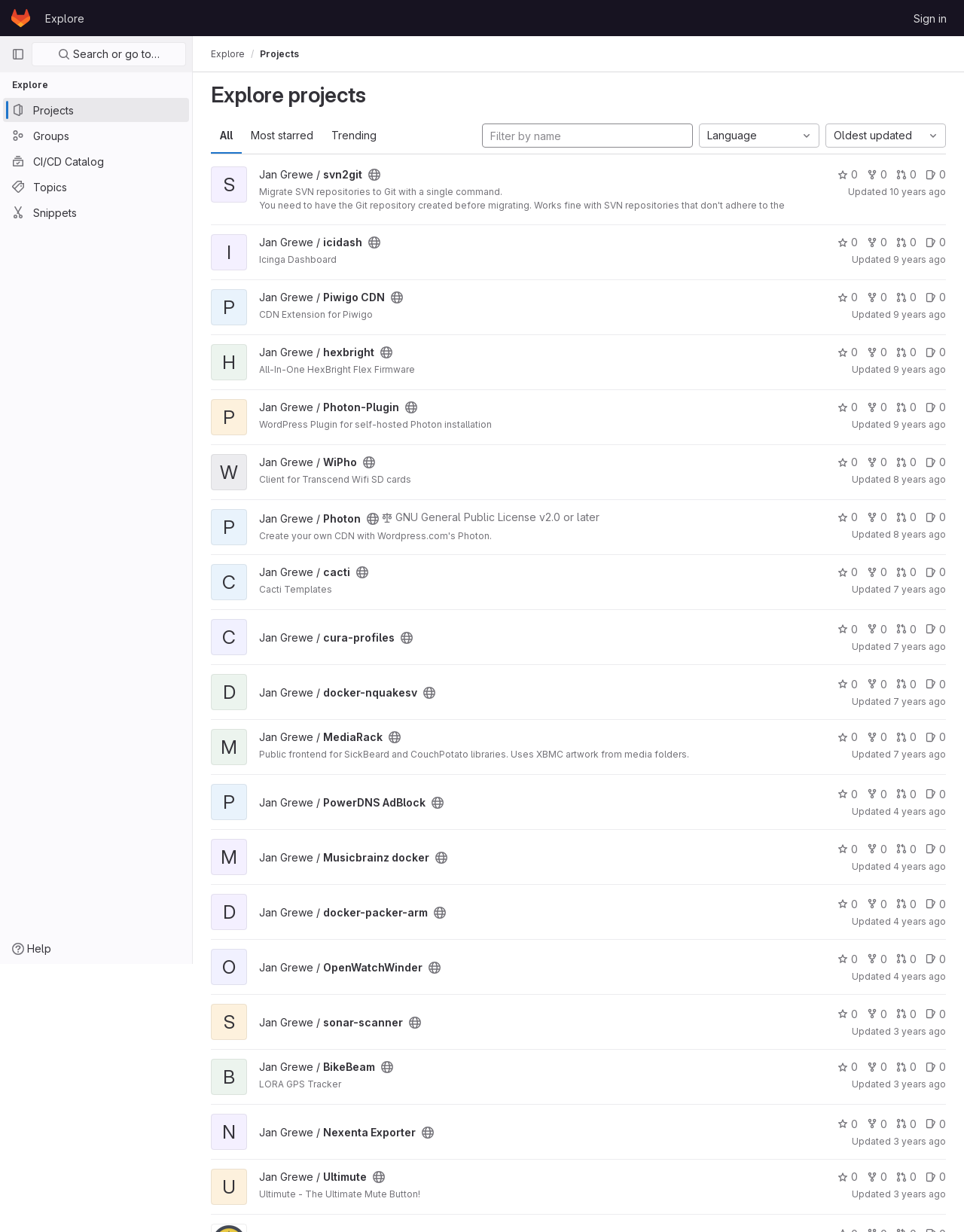What is the name of the first project?
Using the details from the image, give an elaborate explanation to answer the question.

I looked at the first project listing on the page, which has the name 'Jan Grewe / svn2git'.